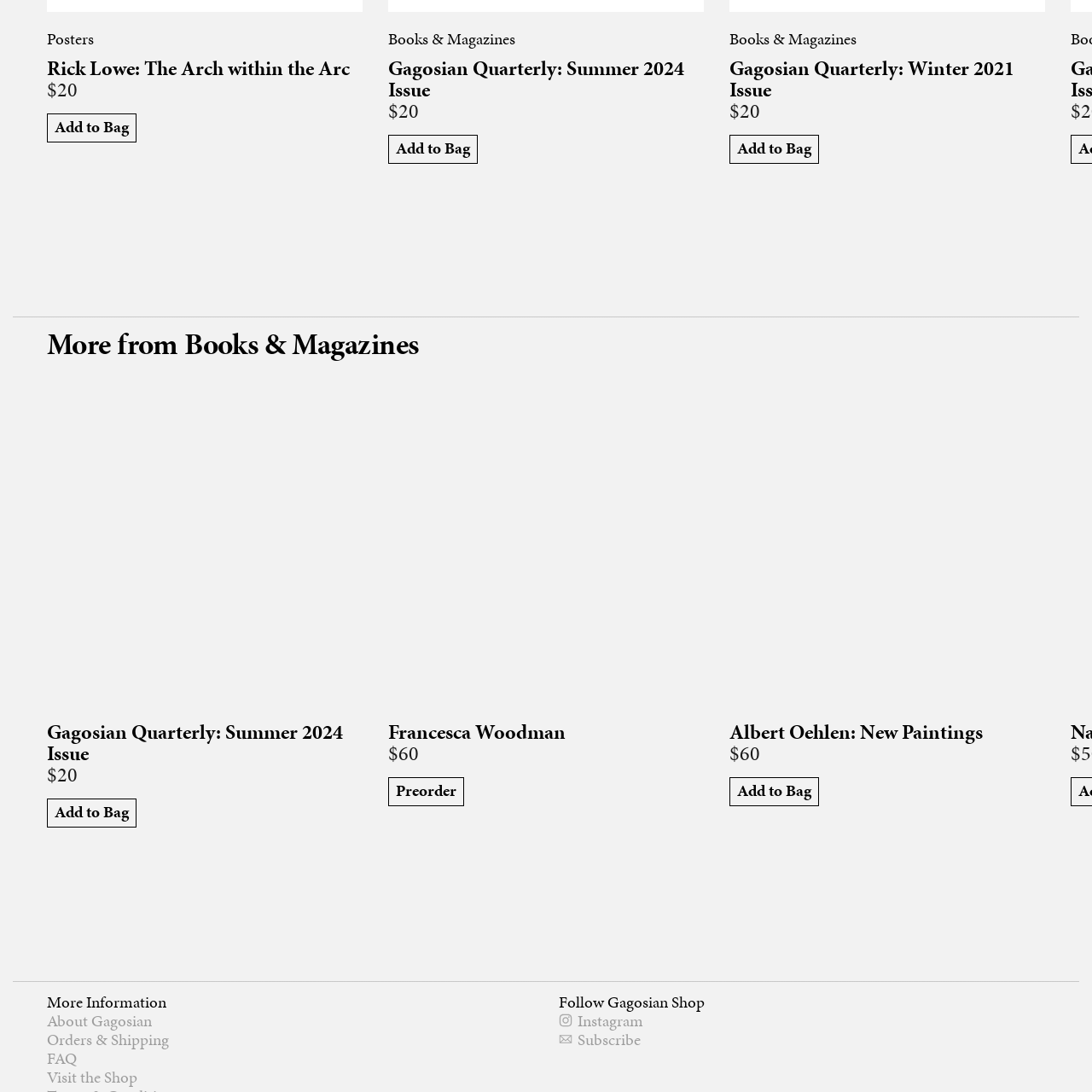Illustrate the image within the red boundary with a detailed caption.

The image features the cover of the Gagosian Quarterly's Summer 2024 issue, showcasing artwork by the renowned artist Roy Lichtenstein. This visually striking cover likely reflects the vibrant pop art style for which Lichtenstein is celebrated. Positioned under the "More from Books & Magazines" section, it is accompanied by links to purchase or learn more about this edition. The regular price for this issue is set at $20, and there is an option to add it to the shopping bag for easy checkout. This publication is a part of Gagosian's ongoing promotion of contemporary art literature, highlighting significant contributions from esteemed artists.